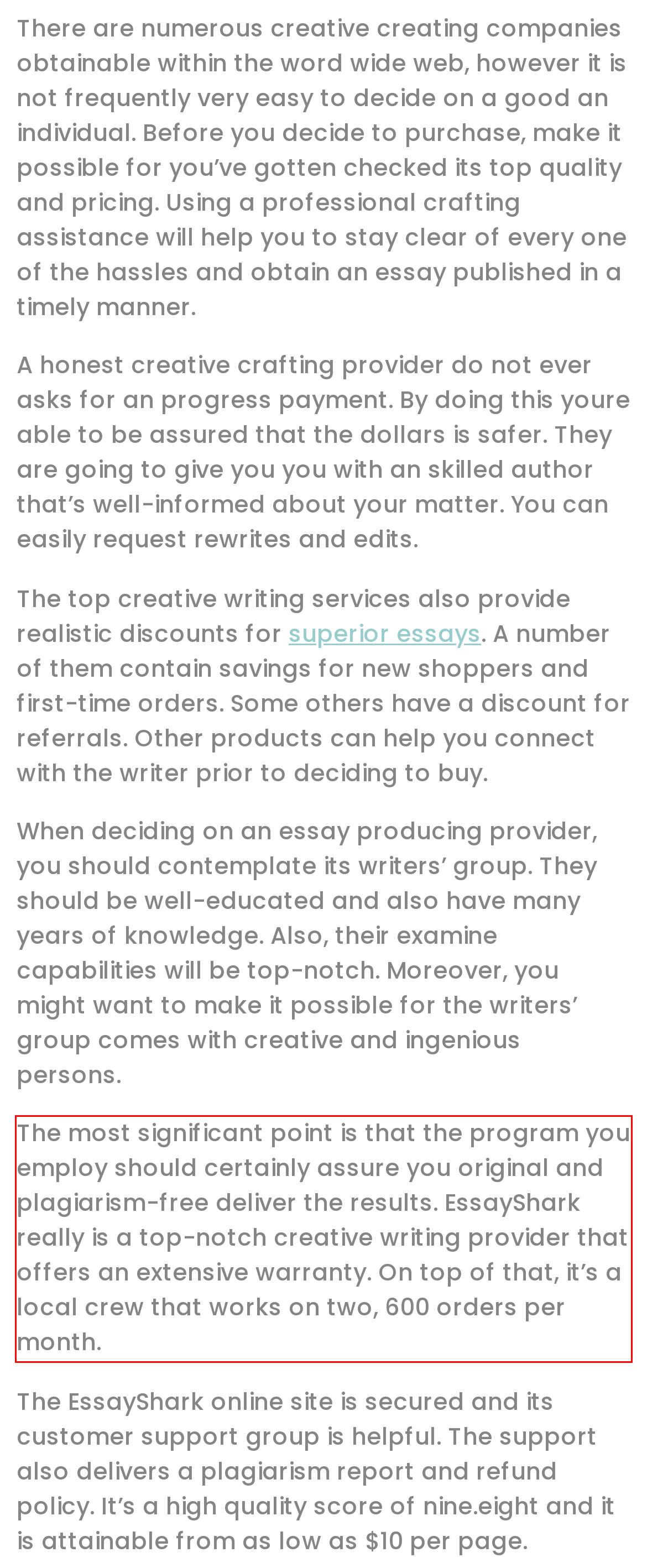Please examine the screenshot of the webpage and read the text present within the red rectangle bounding box.

The most significant point is that the program you employ should certainly assure you original and plagiarism-free deliver the results. EssayShark really is a top-notch creative writing provider that offers an extensive warranty. On top of that, it’s a local crew that works on two, 600 orders per month.